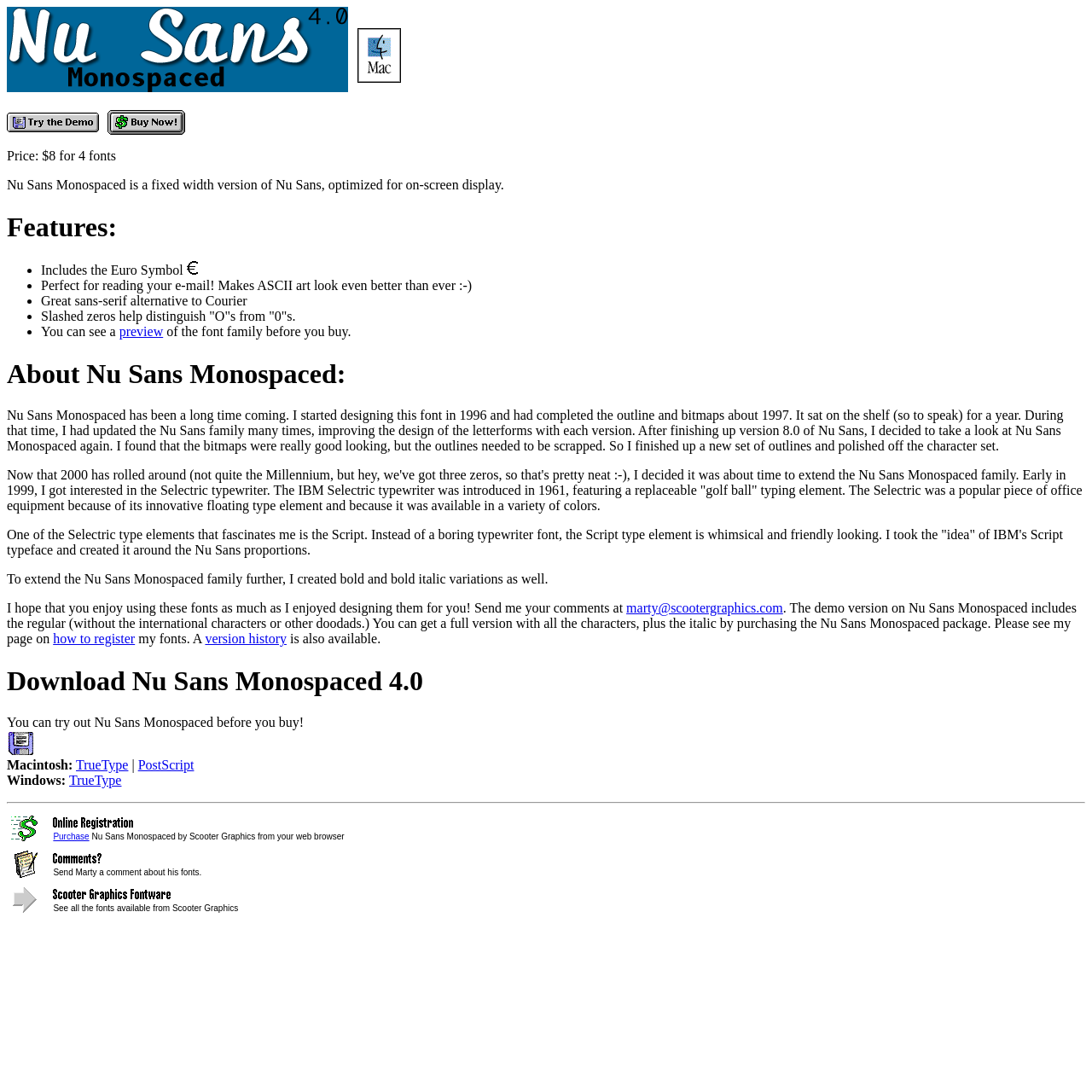Please find and report the bounding box coordinates of the element to click in order to perform the following action: "View preview". The coordinates should be expressed as four float numbers between 0 and 1, in the format [left, top, right, bottom].

[0.109, 0.297, 0.149, 0.31]